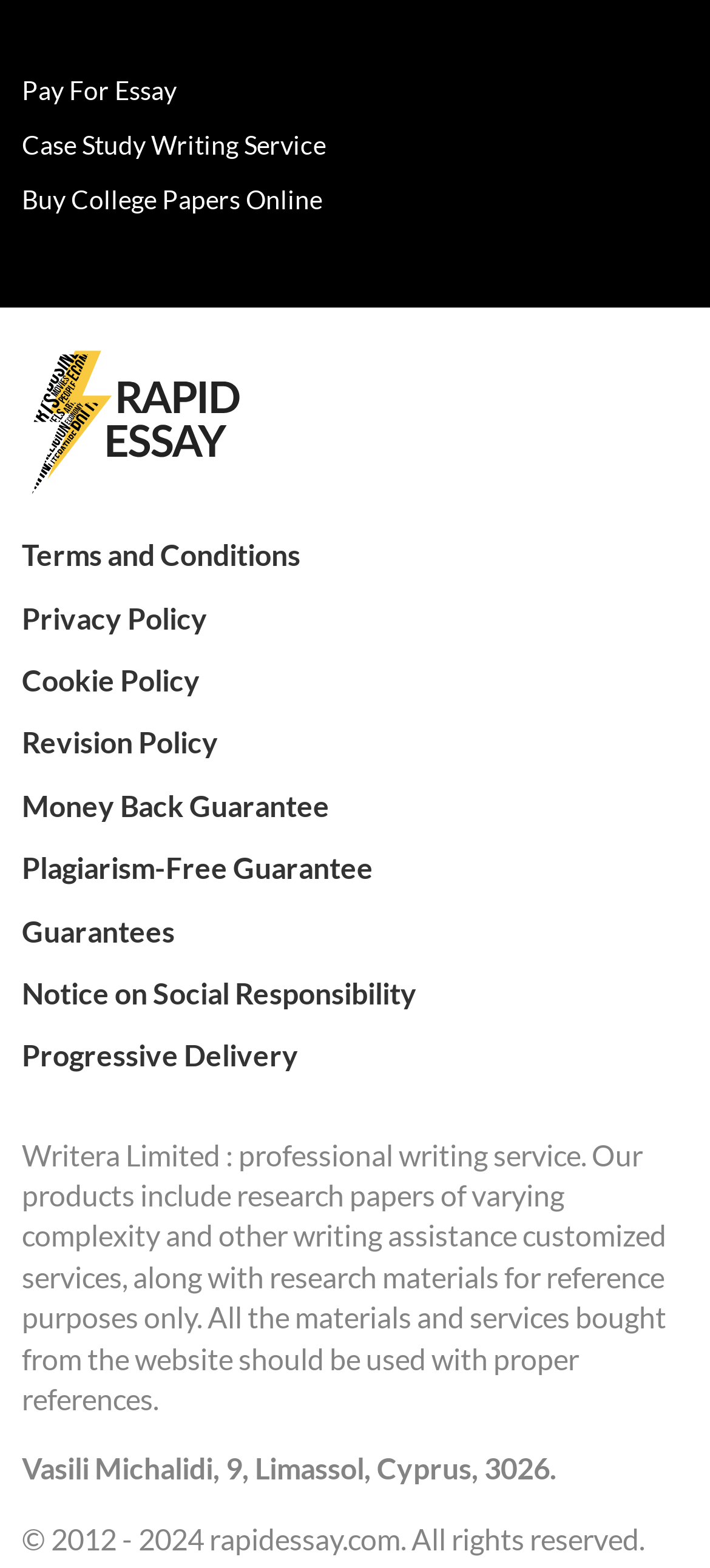Select the bounding box coordinates of the element I need to click to carry out the following instruction: "Click on Pay For Essay".

[0.031, 0.047, 0.249, 0.067]